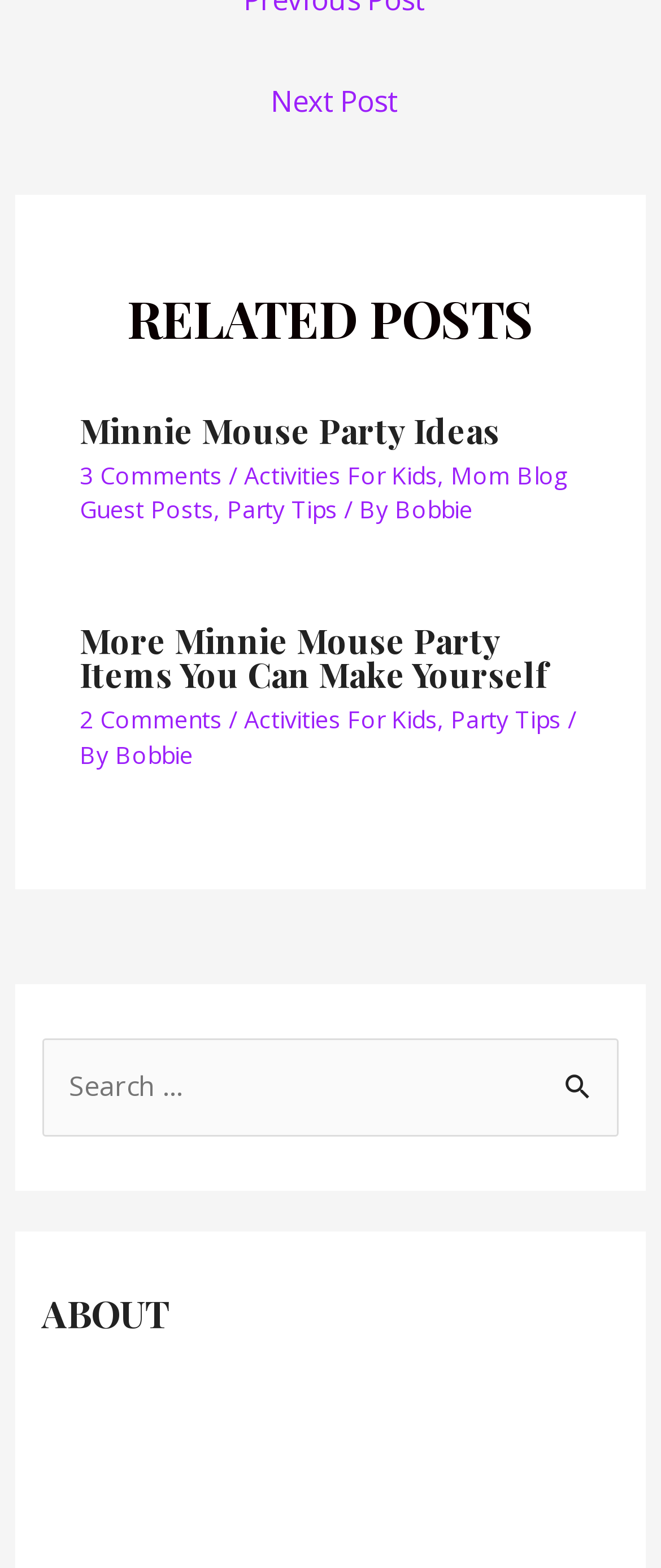Find the bounding box coordinates for the HTML element specified by: "About".

None